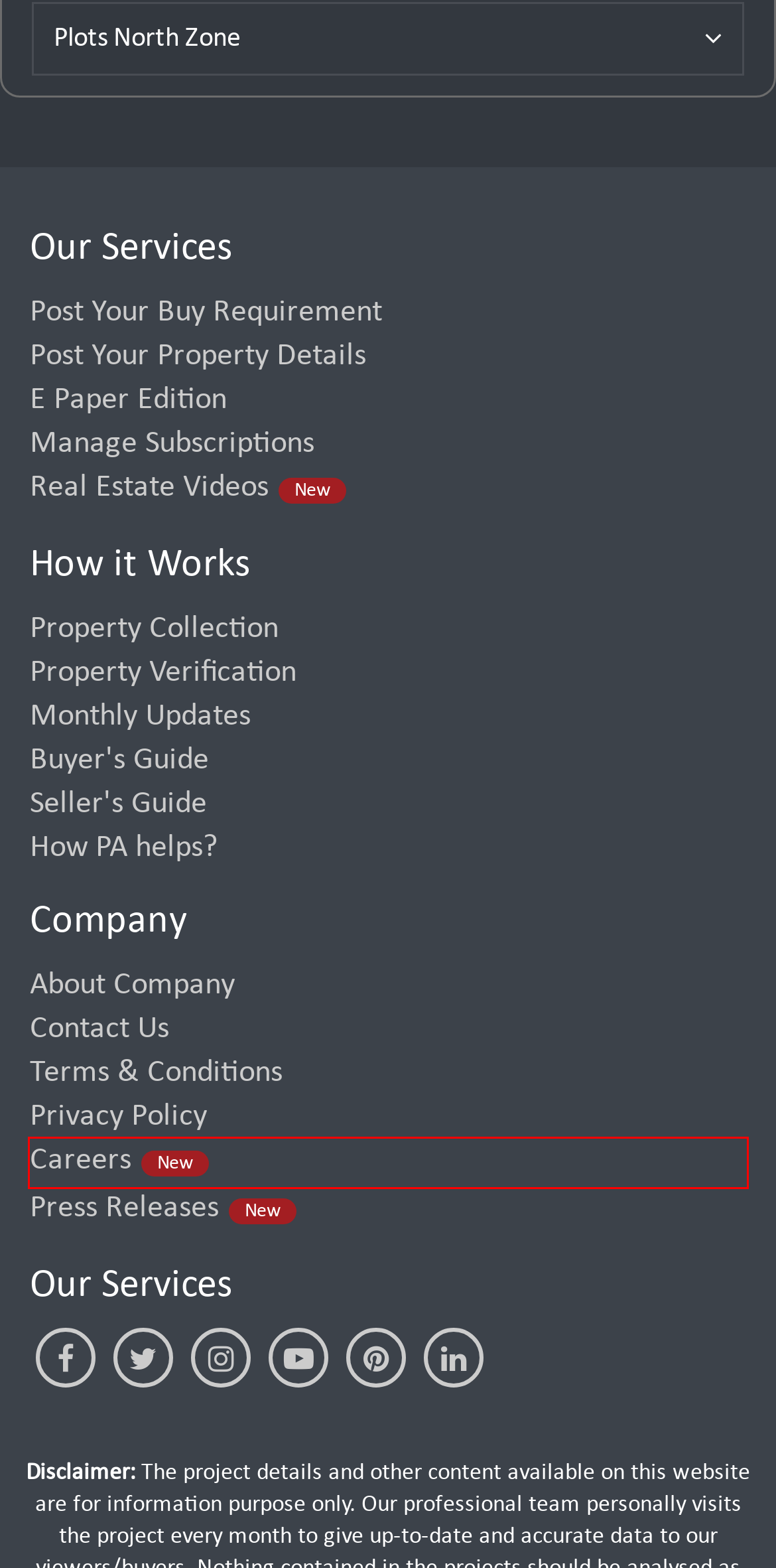You have a screenshot of a webpage with a red bounding box around an element. Identify the webpage description that best fits the new page that appears after clicking the selected element in the red bounding box. Here are the candidates:
A. How PropertyAdviser Works | PropertyAdviser
B. 3 & 4 BHK villas for sale in Velimala - Hallmark 5A
C. RNP 1 Best APARTMENT for Sale in Hyderabad - Propertyadviser
D. AURA Best APARTMENT for Sale in Hyderabad - Propertyadviser
E. Real Estate News, Articles Events in Hyderabad | Property Adviser Blog
F. How PropertyAdviser Helps Buyers & Sellers | PropertyAdviser
G. Property Adviser Careers | Real Estate Jobs in Hyderabad
H. Hyderabad - the city of pearls, also ranked as the most liveable city

G